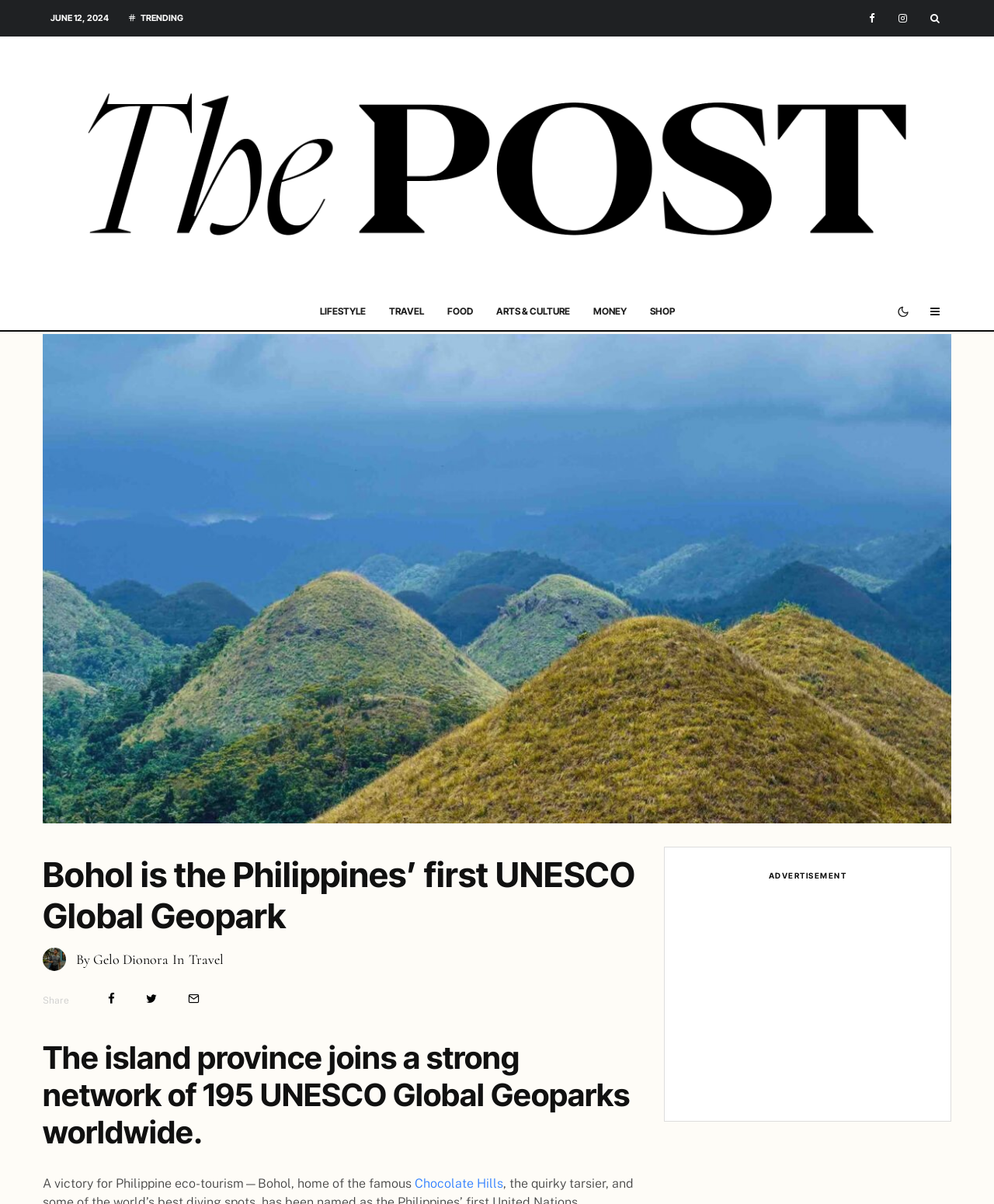What is the primary heading on this webpage?

Bohol is the Philippines’ first UNESCO Global Geopark